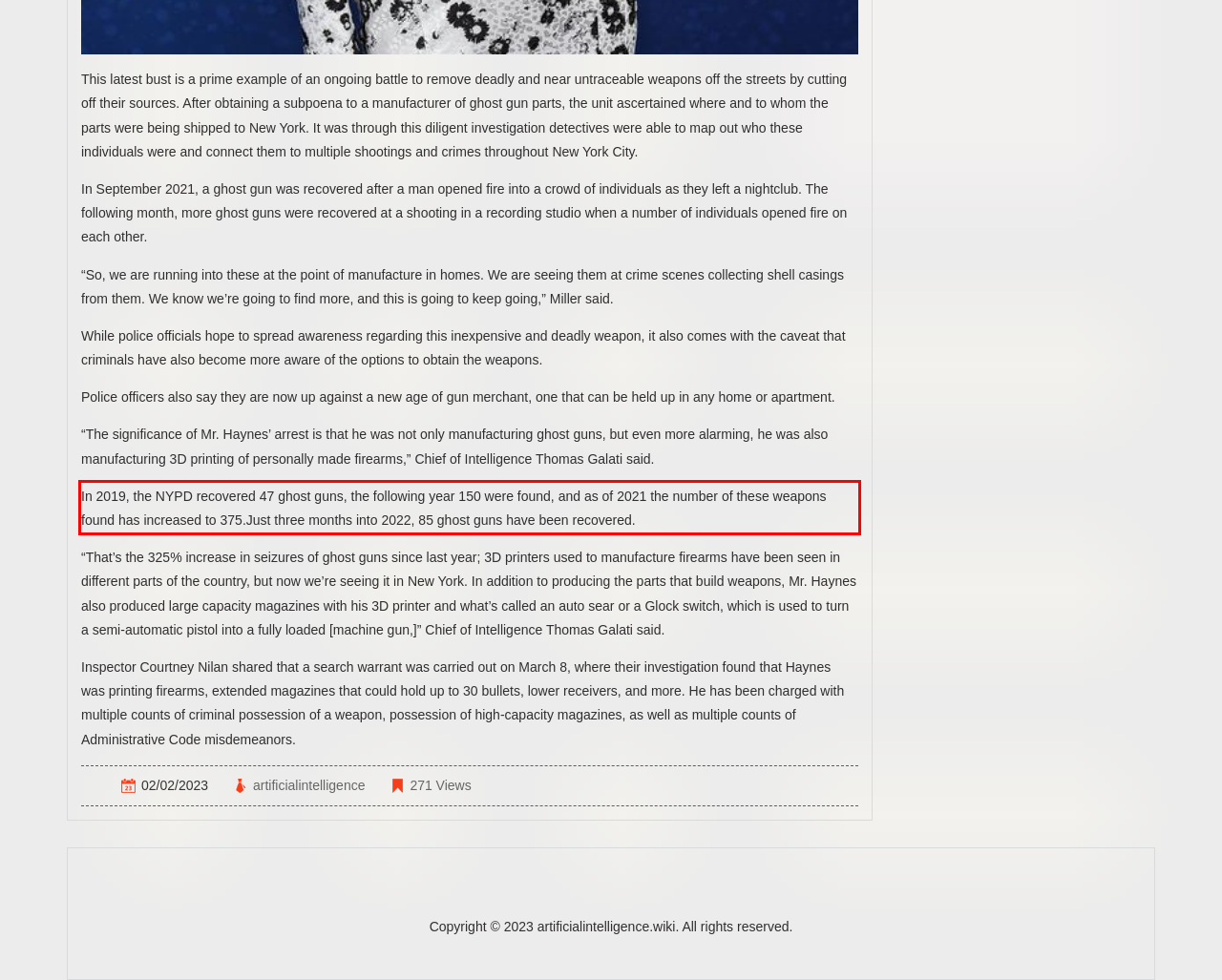Using the provided webpage screenshot, identify and read the text within the red rectangle bounding box.

In 2019, the NYPD recovered 47 ghost guns, the following year 150 were found, and as of 2021 the number of these weapons found has increased to 375.Just three months into 2022, 85 ghost guns have been recovered.